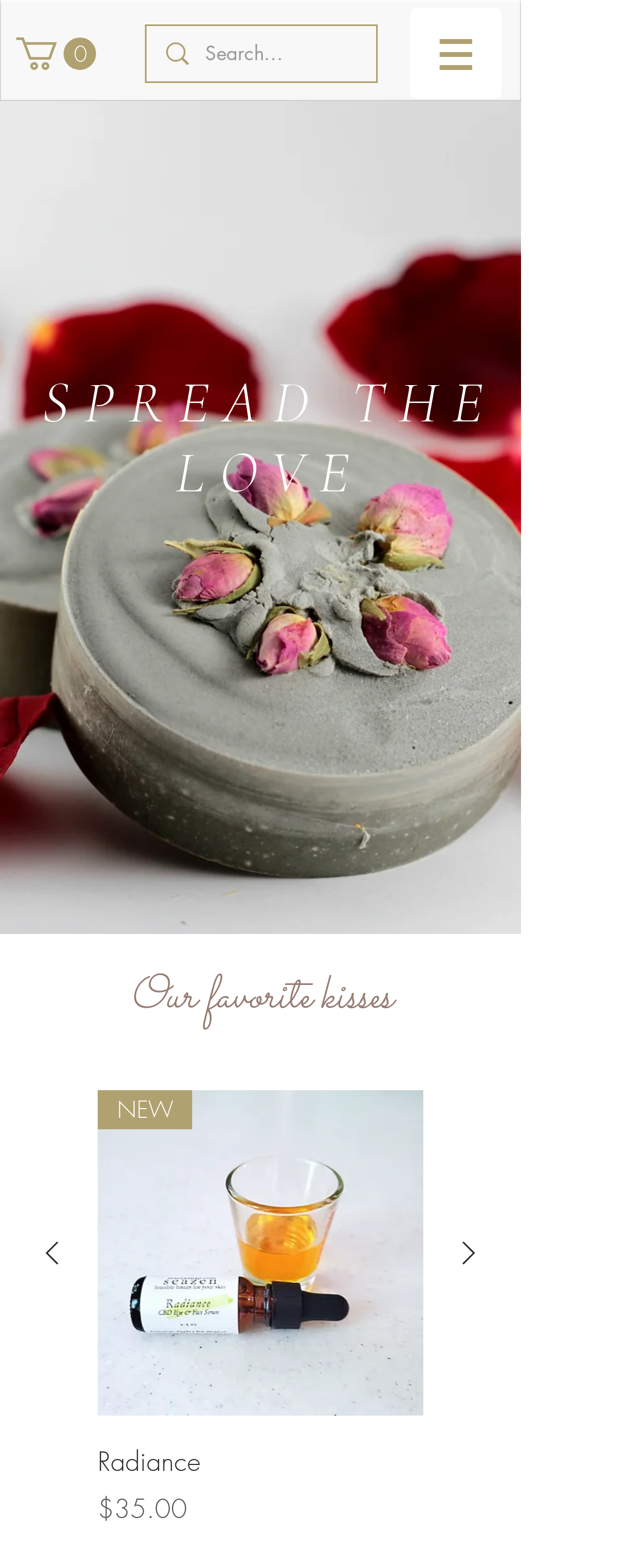Identify the bounding box of the UI element that matches this description: "RadiancePrice$35.00".

[0.154, 0.919, 0.667, 1.0]